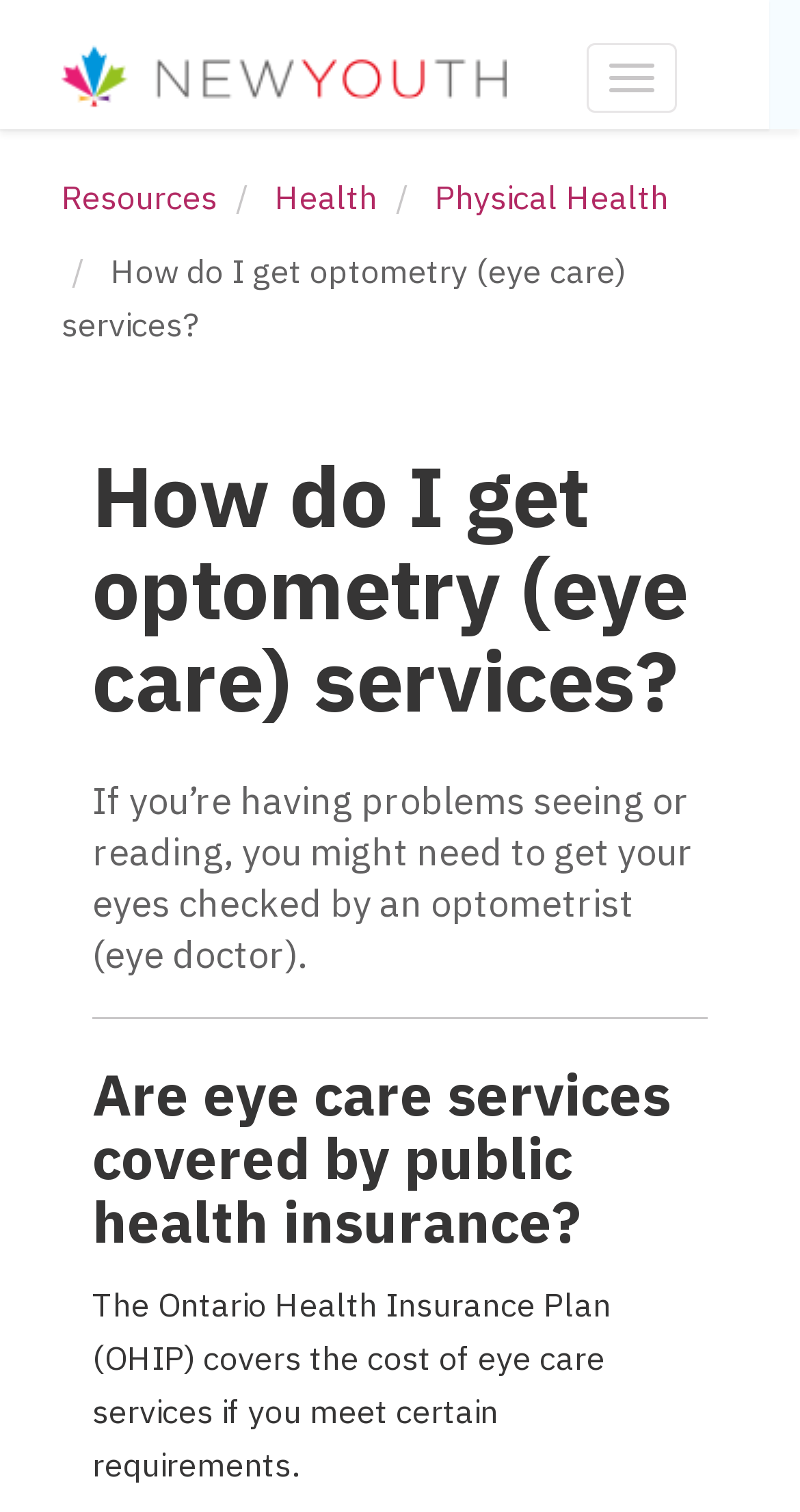Is eye care service covered by public health insurance?
Look at the image and construct a detailed response to the question.

The webpage states that the Ontario Health Insurance Plan (OHIP) covers the cost of eye care services if you meet certain requirements, which implies that eye care service is covered by public health insurance under certain conditions.